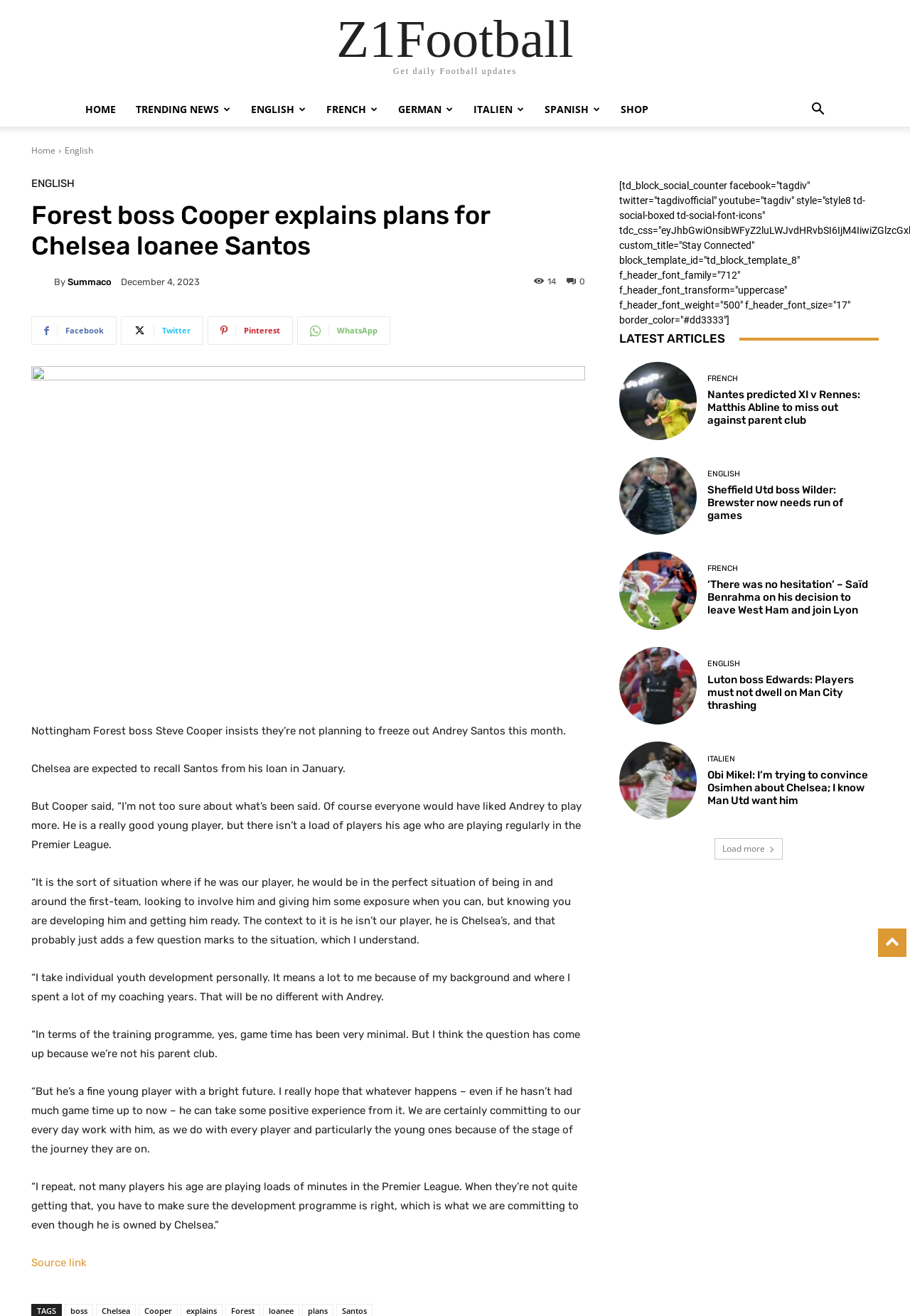For the following element description, predict the bounding box coordinates in the format (top-left x, top-left y, bottom-right x, bottom-right y). All values should be floating point numbers between 0 and 1. Description: Load more

[0.785, 0.637, 0.86, 0.653]